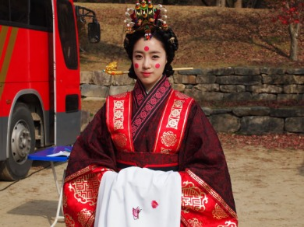Give a detailed account of the visual content in the image.

The image features a young woman adorned in a traditional Korean hanbok, characterized by its rich red color and intricate designs. She wears a decorative crown adorned with vibrant embellishments that accentuate her hairstyle, and her face is embellished with distinct red patches, reflecting traditional beauty standards. The background suggests an outdoor setting, with natural elements hinting at a cultural or festive occasion. Nearby, a red bus parks against a stone wall, indicating the scene might be part of a larger event or performance, celebrating Korean heritage and customs. The overall atmosphere conveys a sense of elegance and cultural pride, representative of traditional Korean attire.